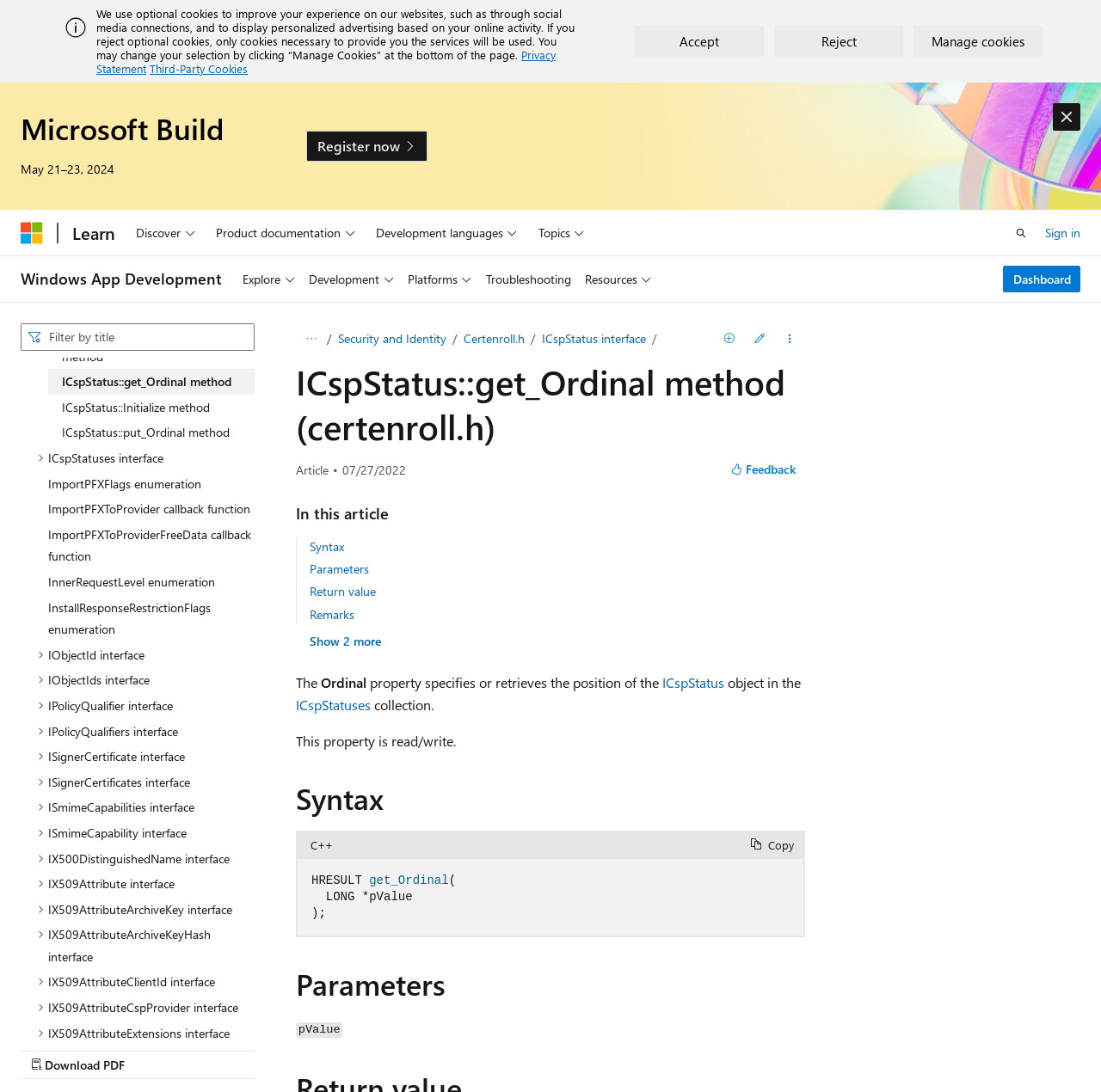Show the bounding box coordinates for the HTML element as described: "Explore".

[0.214, 0.235, 0.274, 0.276]